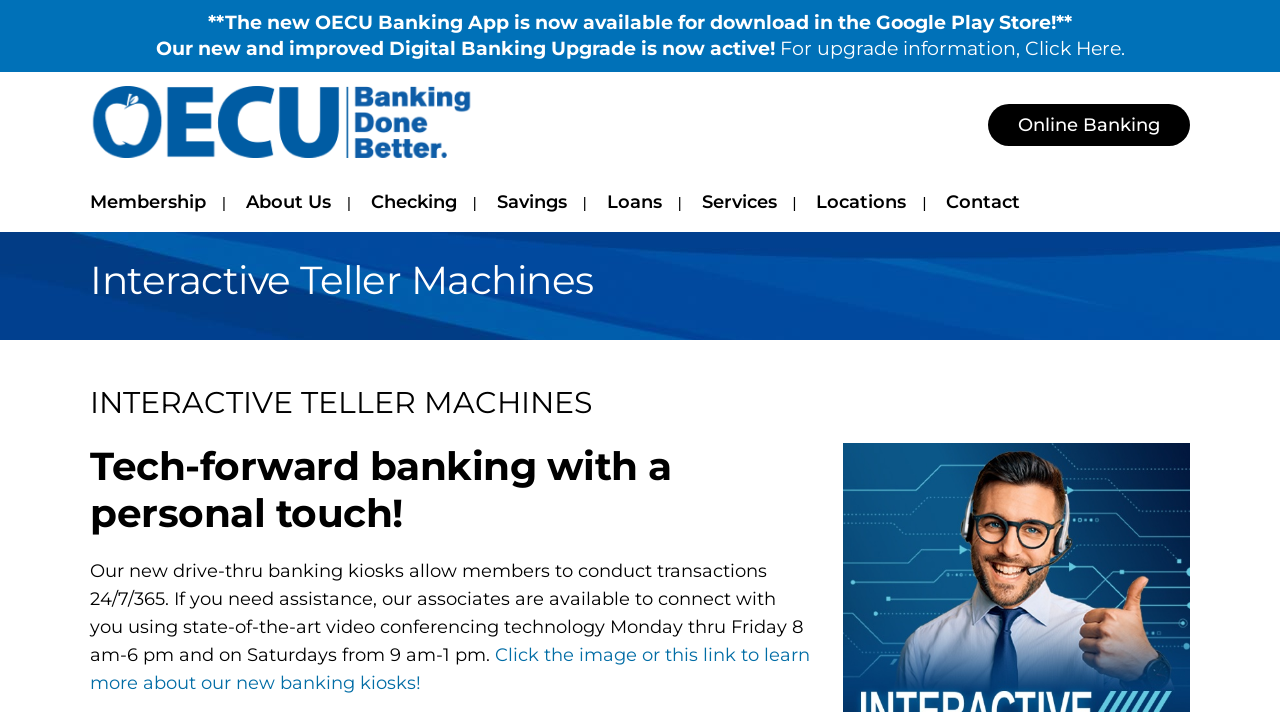How many links are available in the main navigation menu?
Please answer the question with a detailed response using the information from the screenshot.

The main navigation menu is located at the top of the webpage and contains links to various sections of the website. By counting the links, we can see that there are 8 links in total, including 'Online Banking', 'Membership', 'About Us', 'Checking', 'Savings', 'Loans', 'Services', and 'Locations'.